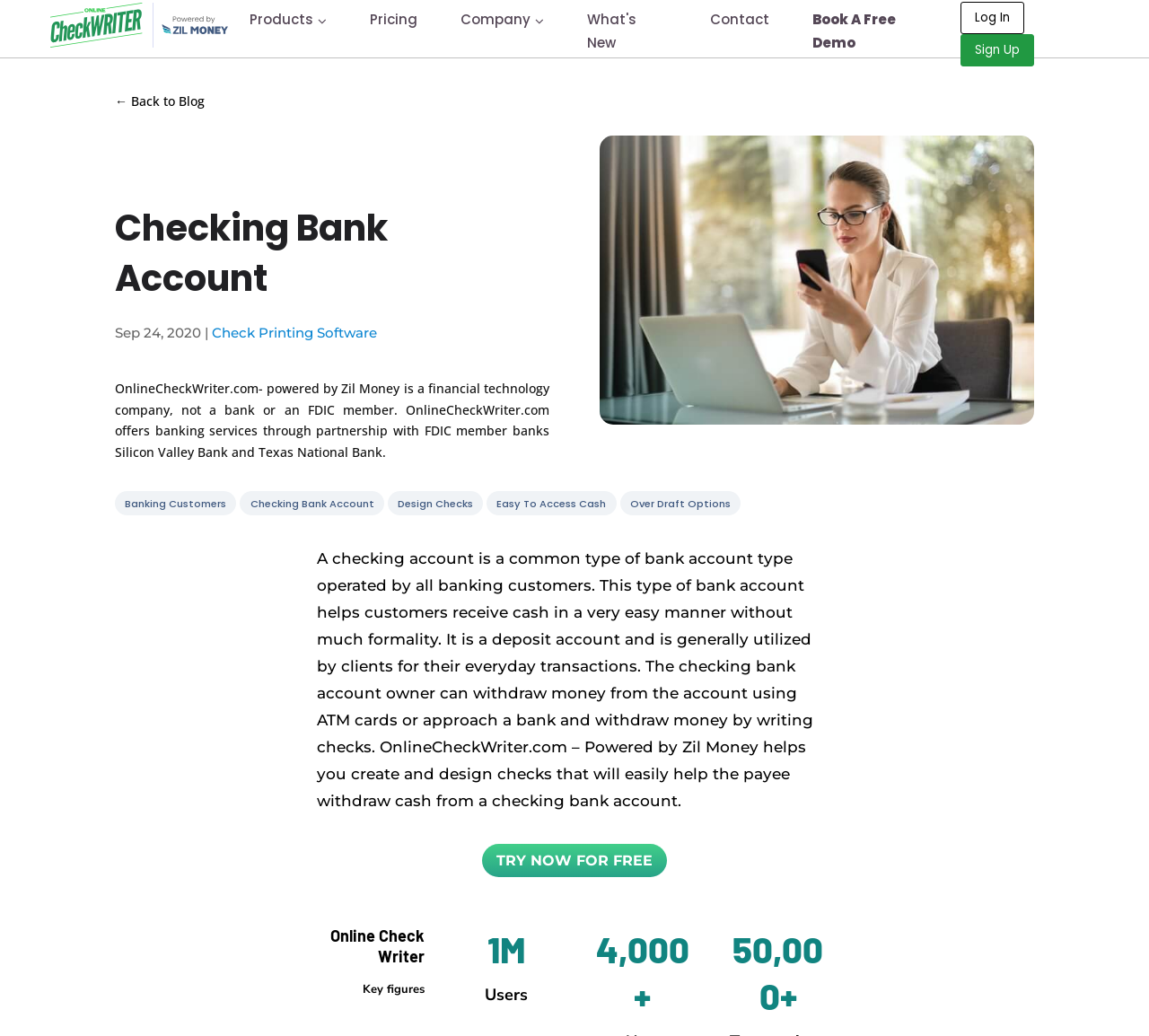Please identify the bounding box coordinates of the element's region that I should click in order to complete the following instruction: "Click on the 'Book A Free Demo' button". The bounding box coordinates consist of four float numbers between 0 and 1, i.e., [left, top, right, bottom].

[0.707, 0.009, 0.78, 0.05]